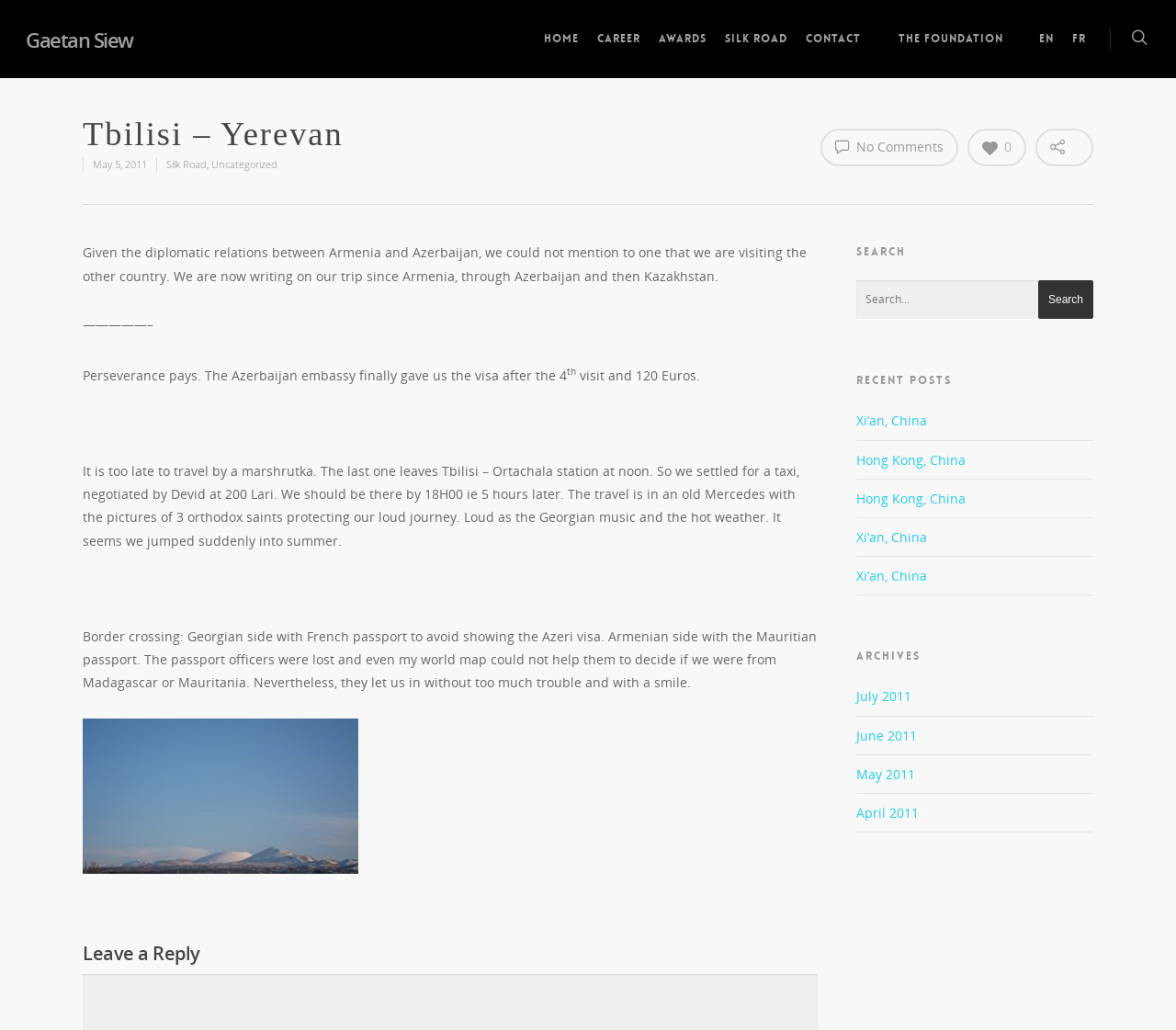Locate the bounding box coordinates of the element that should be clicked to execute the following instruction: "Click on the 'Leave a Reply' button".

[0.07, 0.913, 0.695, 0.938]